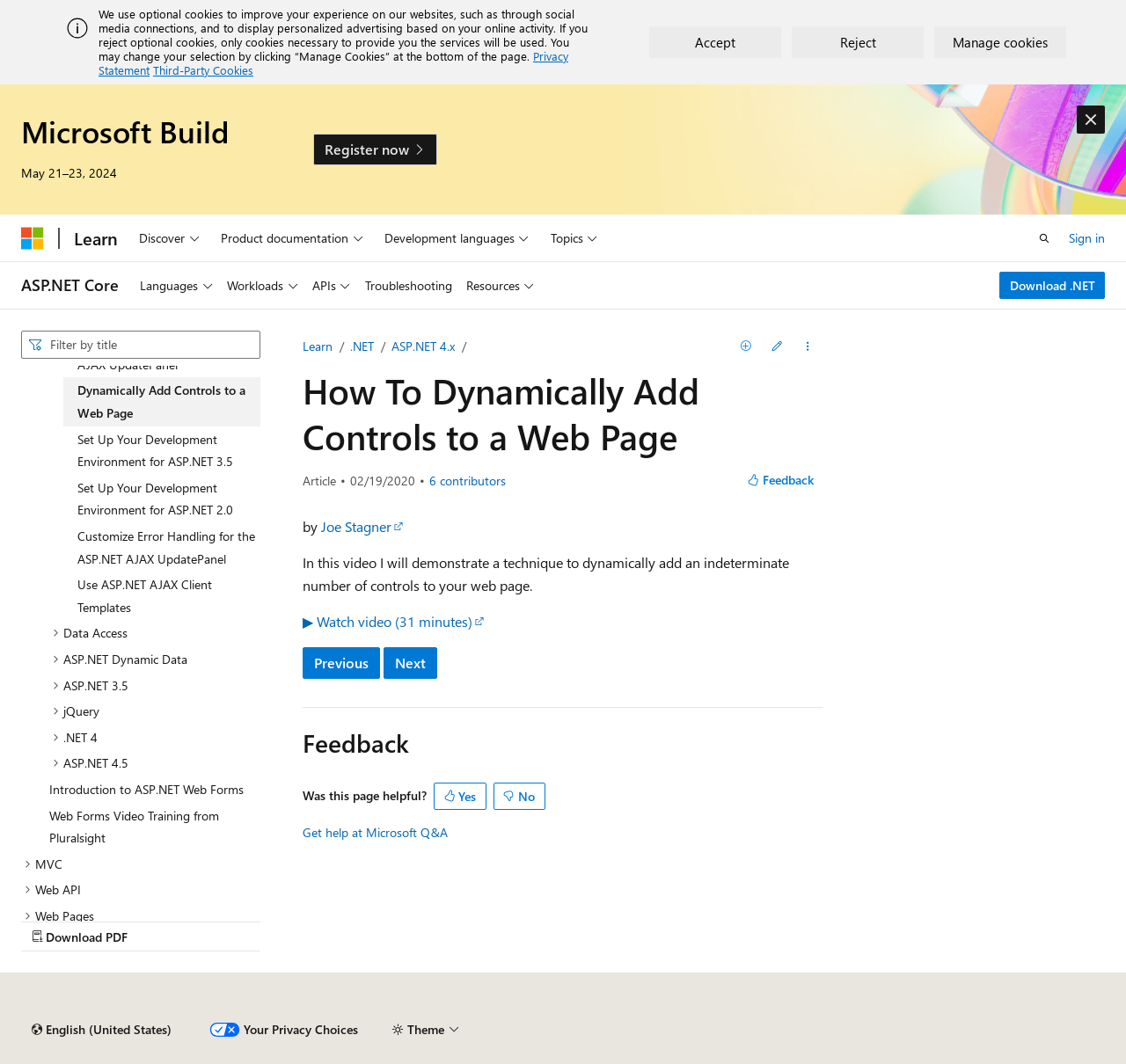Pinpoint the bounding box coordinates of the clickable element to carry out the following instruction: "View all contributors."

[0.381, 0.445, 0.449, 0.459]